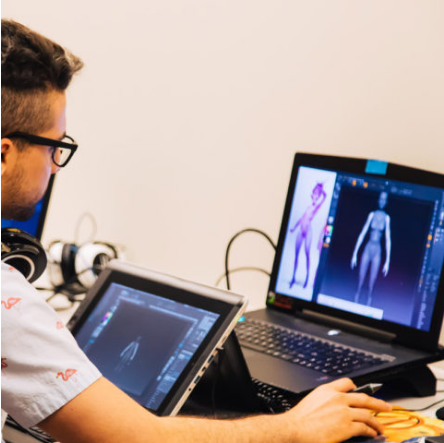What is the purpose of the dual-monitor setup?
Respond to the question with a single word or phrase according to the image.

enhances workflow